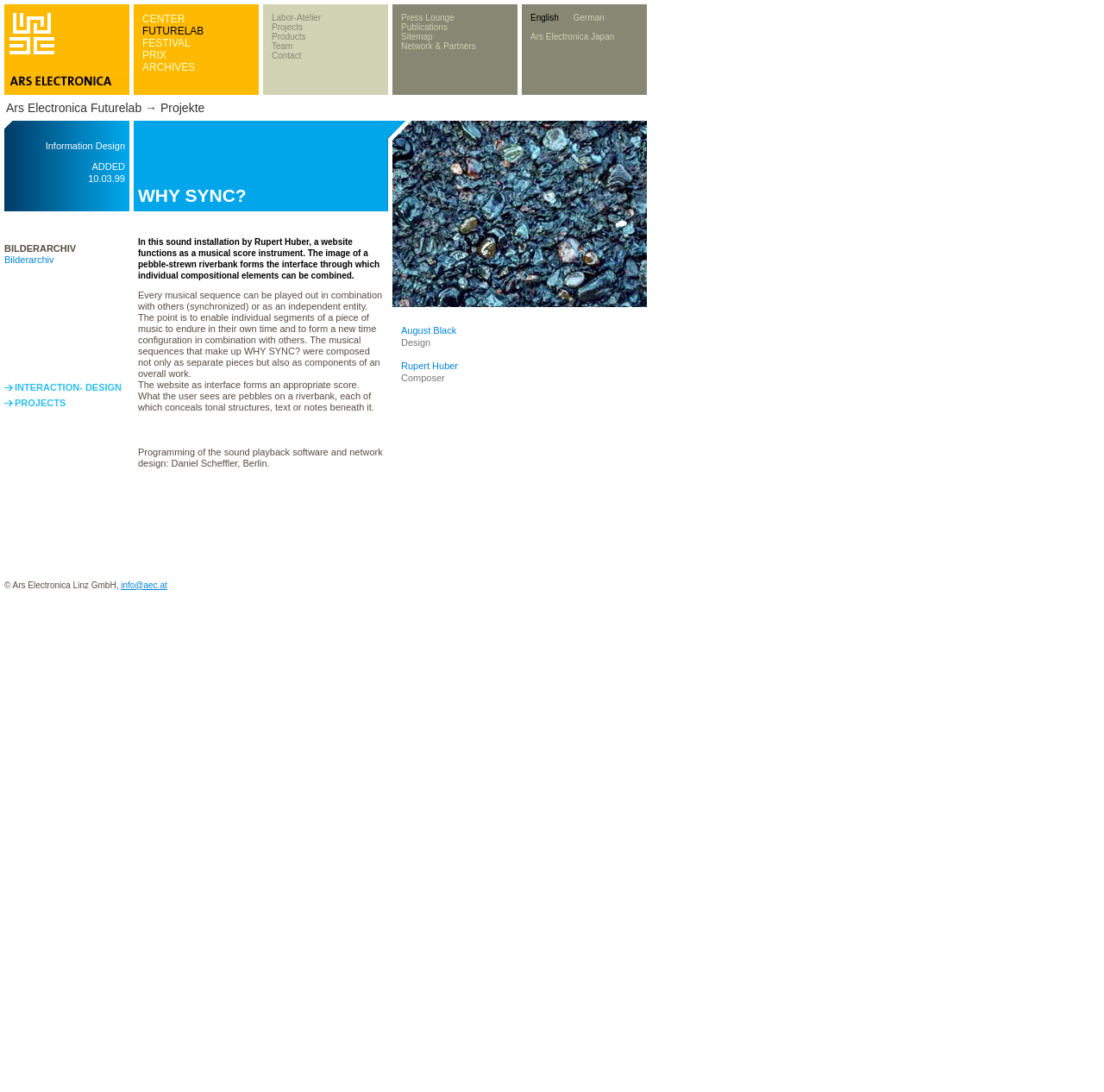Locate the bounding box coordinates of the item that should be clicked to fulfill the instruction: "View our services".

None